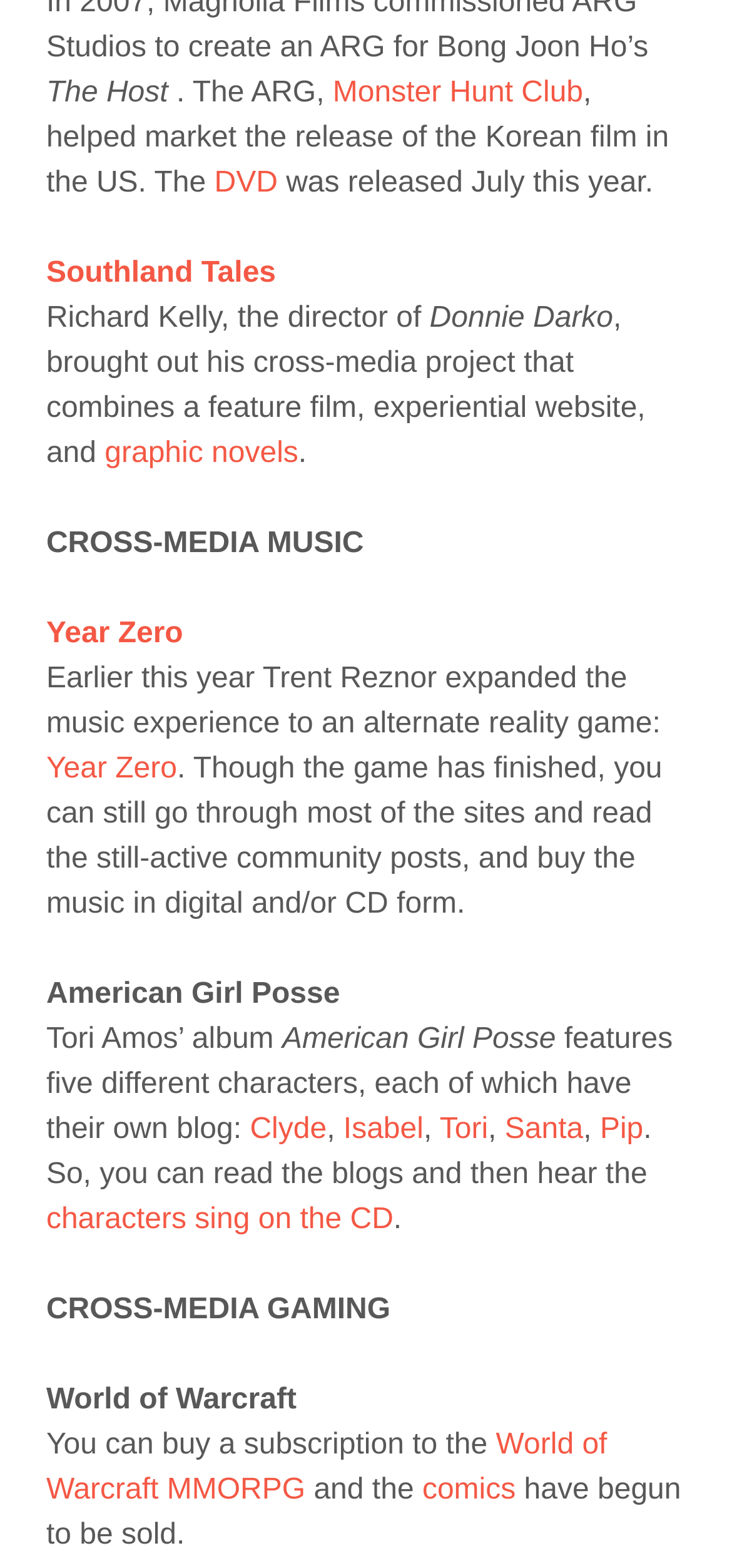Please locate the bounding box coordinates of the element that should be clicked to achieve the given instruction: "Visit the DVD page".

[0.293, 0.107, 0.379, 0.127]